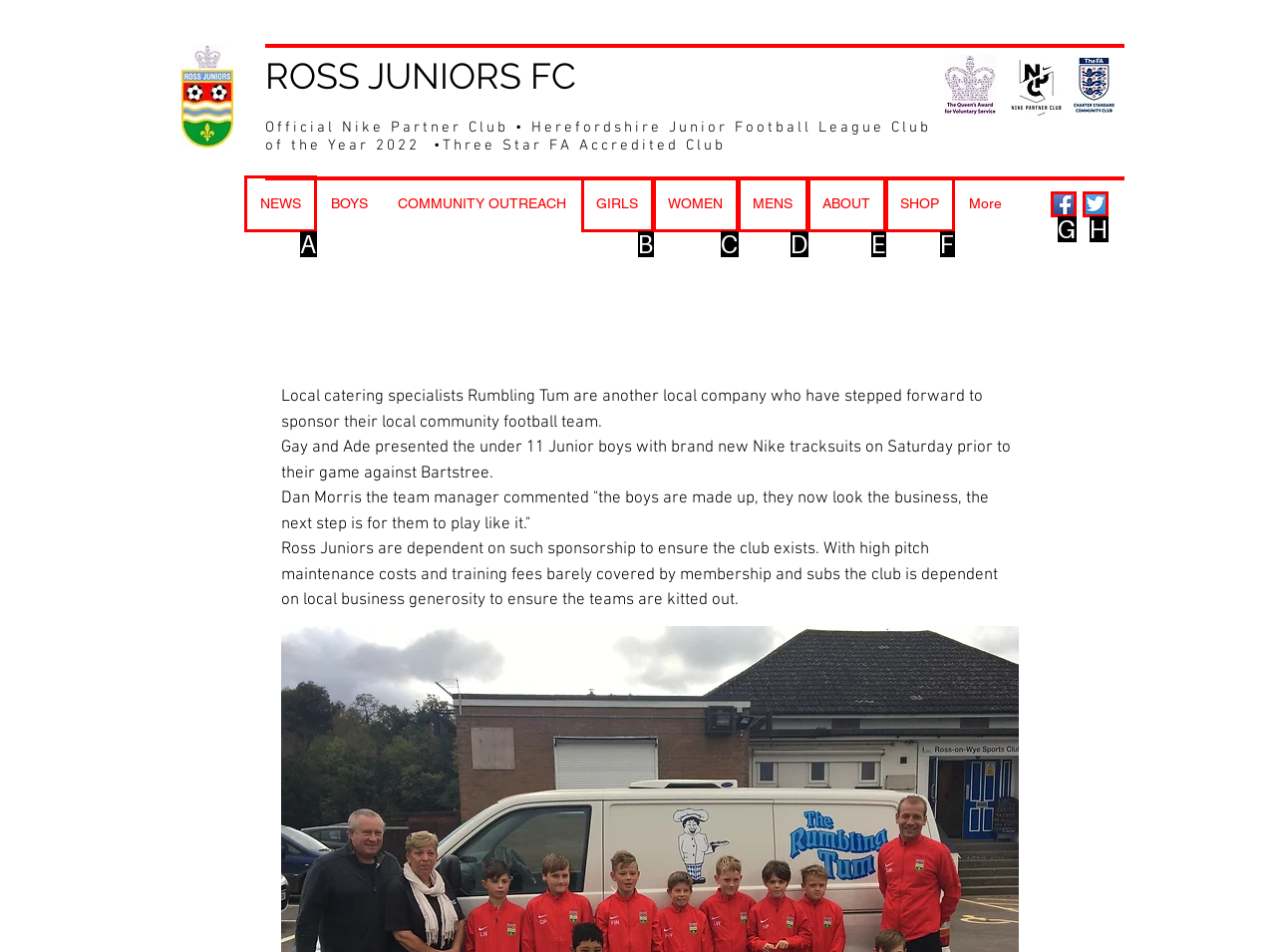Tell me which one HTML element I should click to complete the following task: Visit the NEWS page Answer with the option's letter from the given choices directly.

A